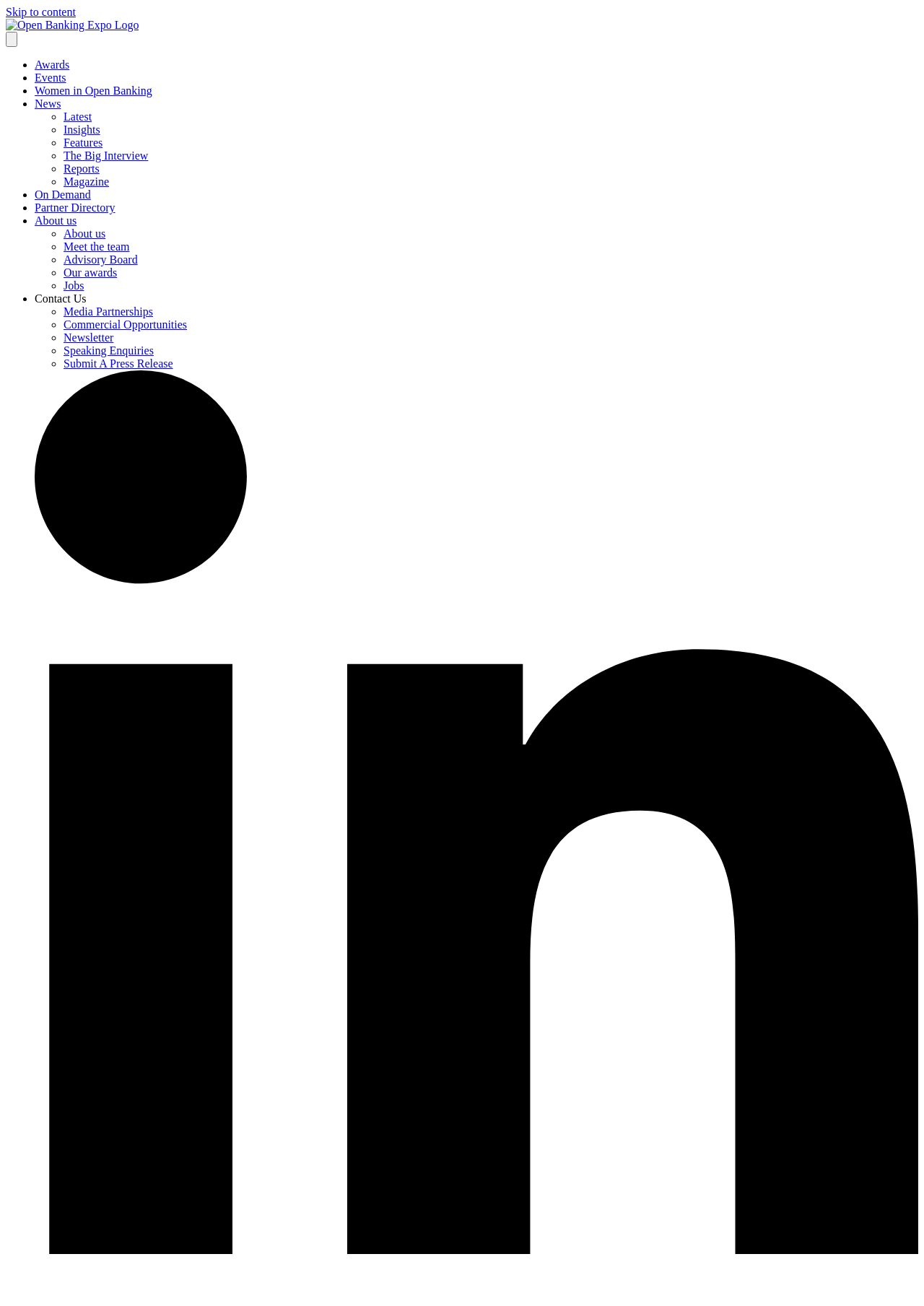Please find and generate the text of the main header of the webpage.

Anyfin raises $52m to secure foothold in Germany